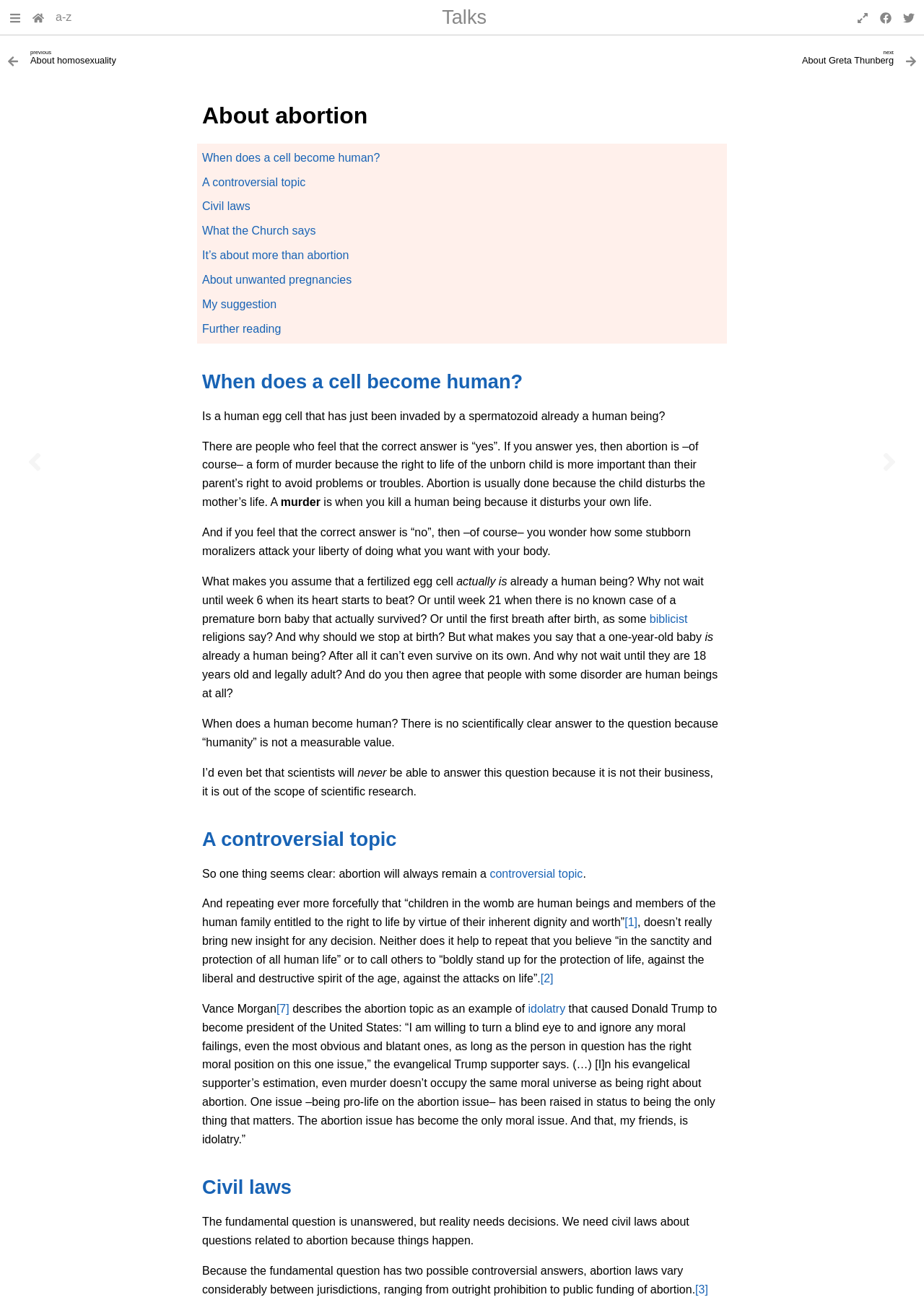Determine the bounding box coordinates of the target area to click to execute the following instruction: "Share on Facebook."

[0.946, 0.004, 0.971, 0.023]